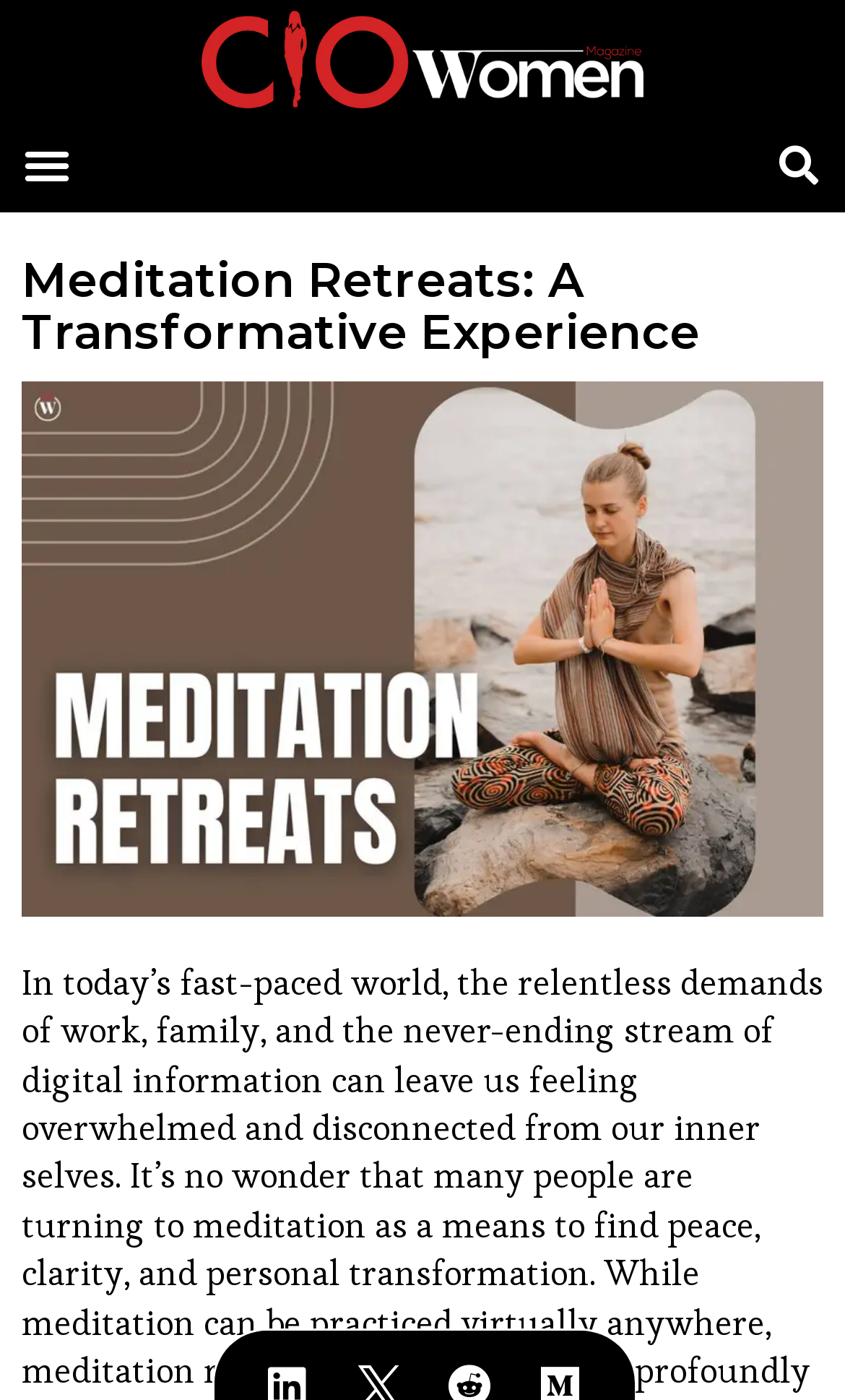Using the information in the image, give a detailed answer to the following question: What is the purpose of the button at the top-right corner?

I examined the button element at the top-right corner of the webpage and found that it has a child element with the text 'Search', suggesting that the purpose of this button is to initiate a search.